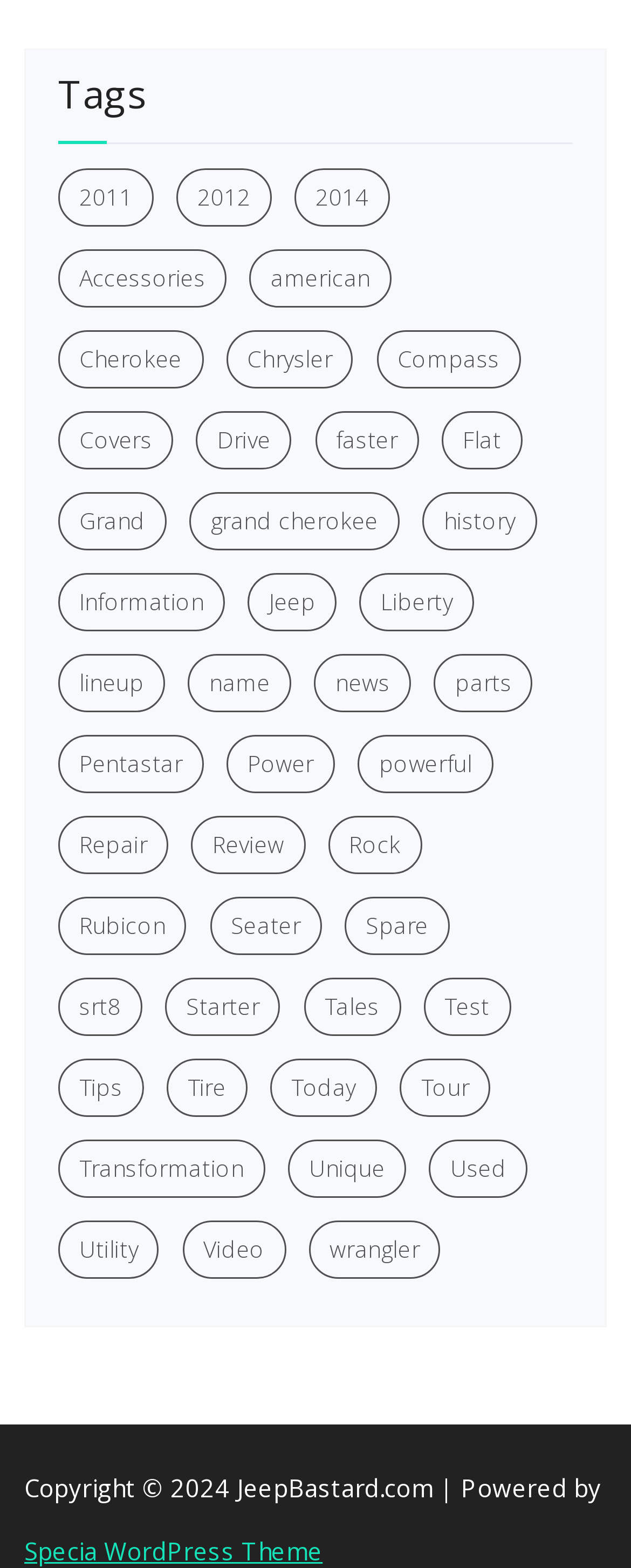What is the theme of this webpage?
Please respond to the question with a detailed and informative answer.

I looked at the link element 'Specia WordPress Theme' and found that it is the theme of this webpage.